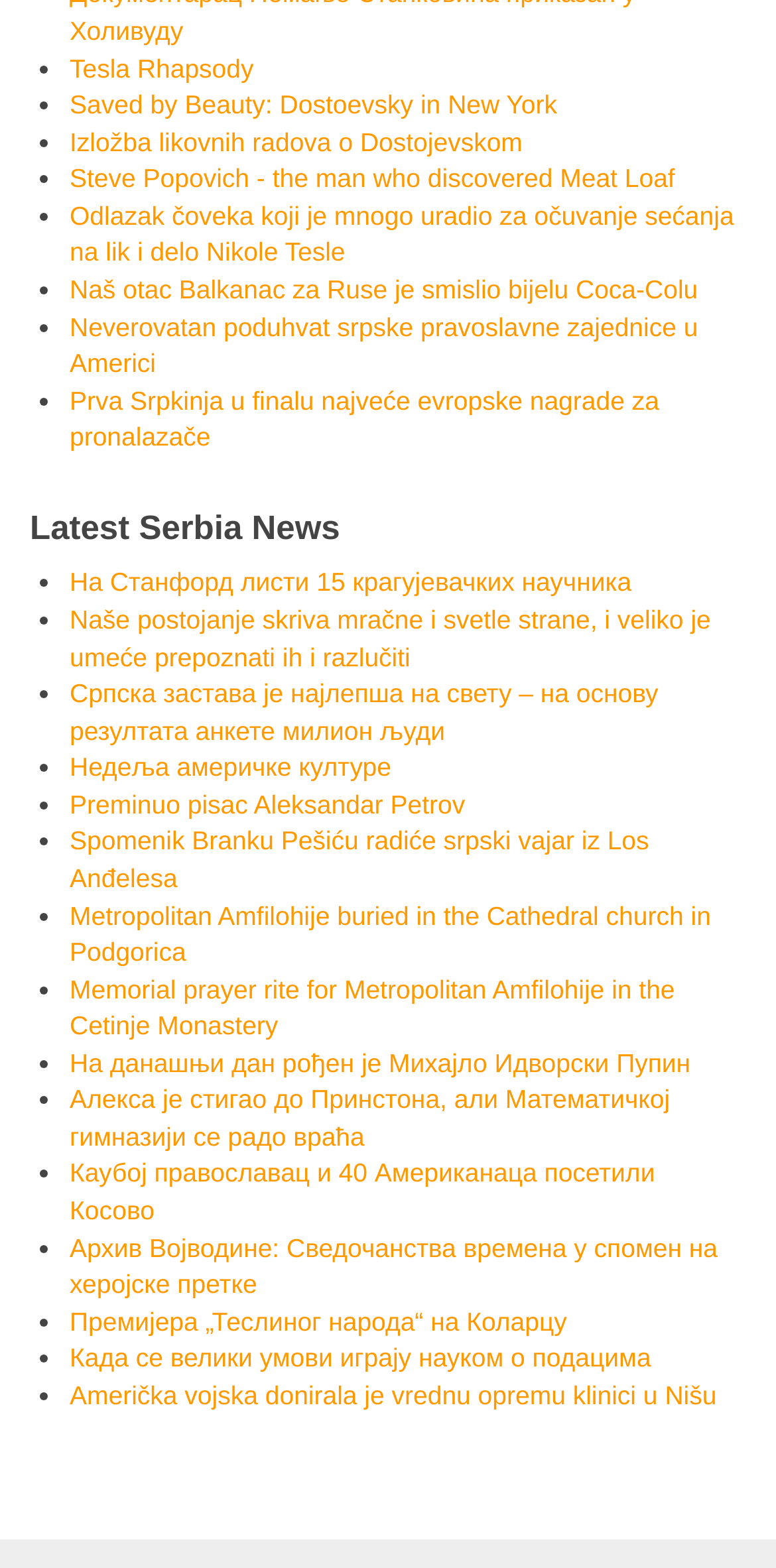Answer the question using only a single word or phrase: 
What is the language of the news links on this webpage?

Serbian and English